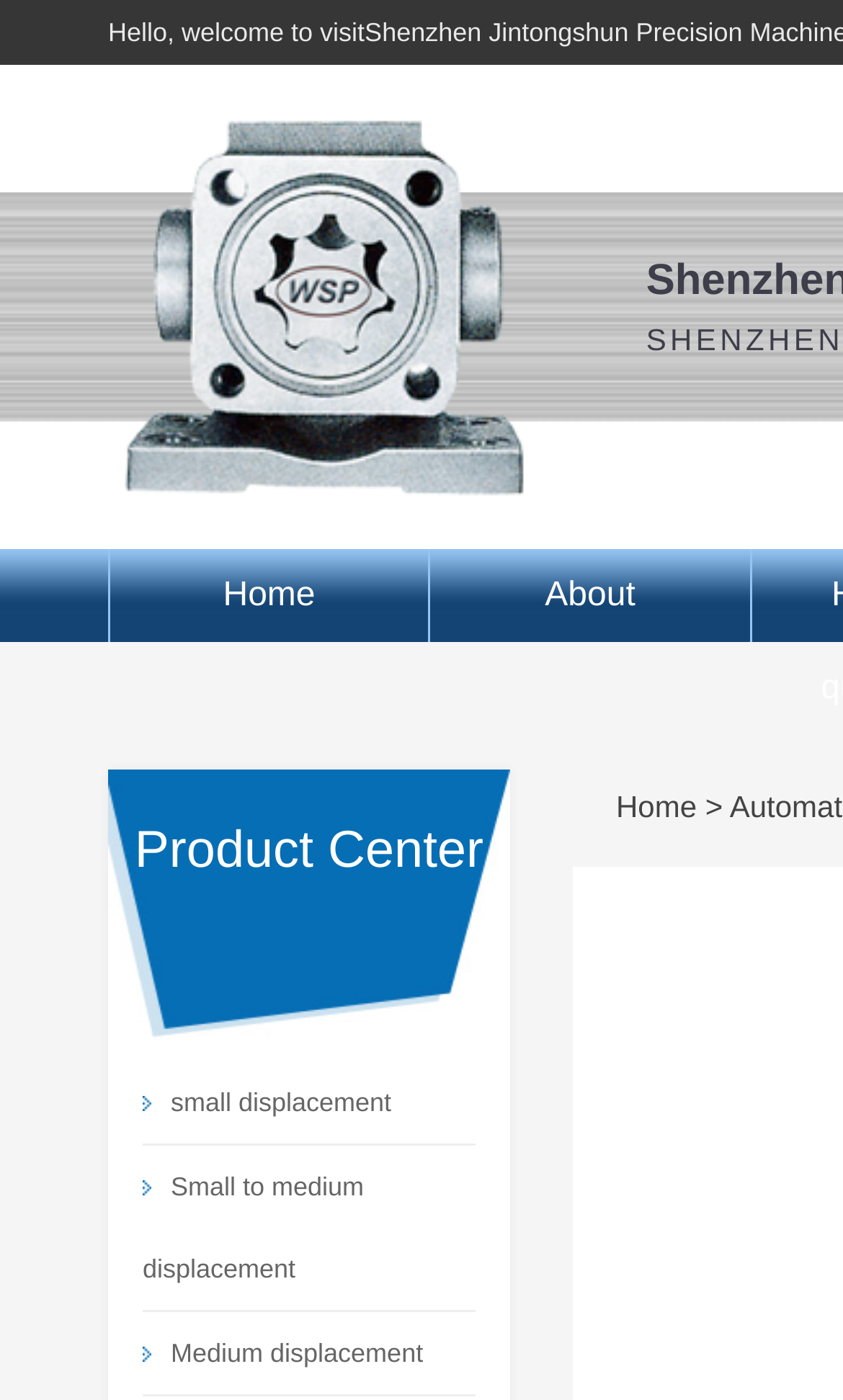What is the purpose of the '>' symbol?
Examine the webpage screenshot and provide an in-depth answer to the question.

The '>' symbol is located next to the 'Home' link, and its y1 and y2 coordinates indicate it is vertically aligned with the link. This suggests that the '>' symbol is used for navigation, possibly indicating a dropdown menu or a way to go back to the previous page.